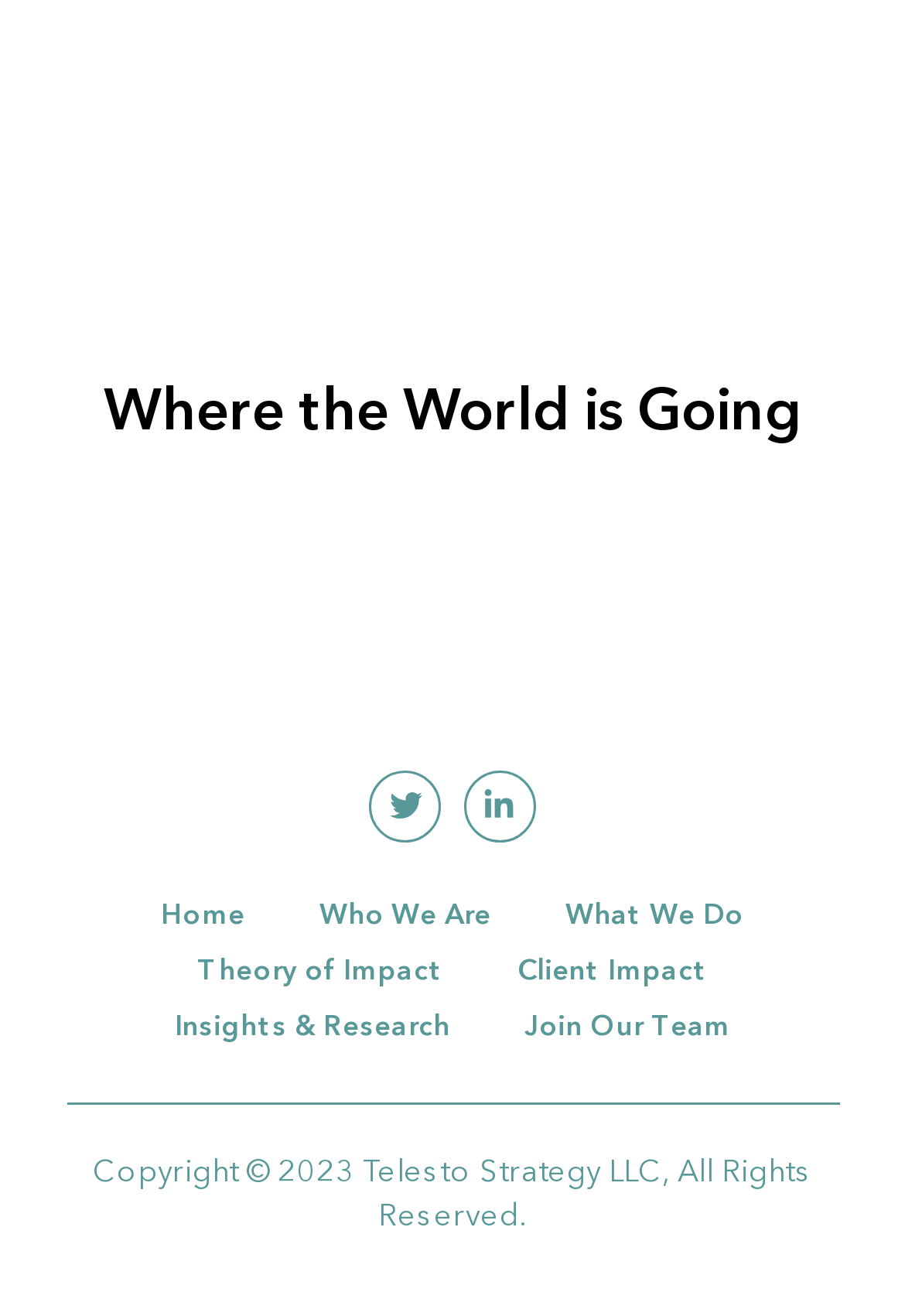What is the position of the 'Home' link on the page?
Answer briefly with a single word or phrase based on the image.

Top-left